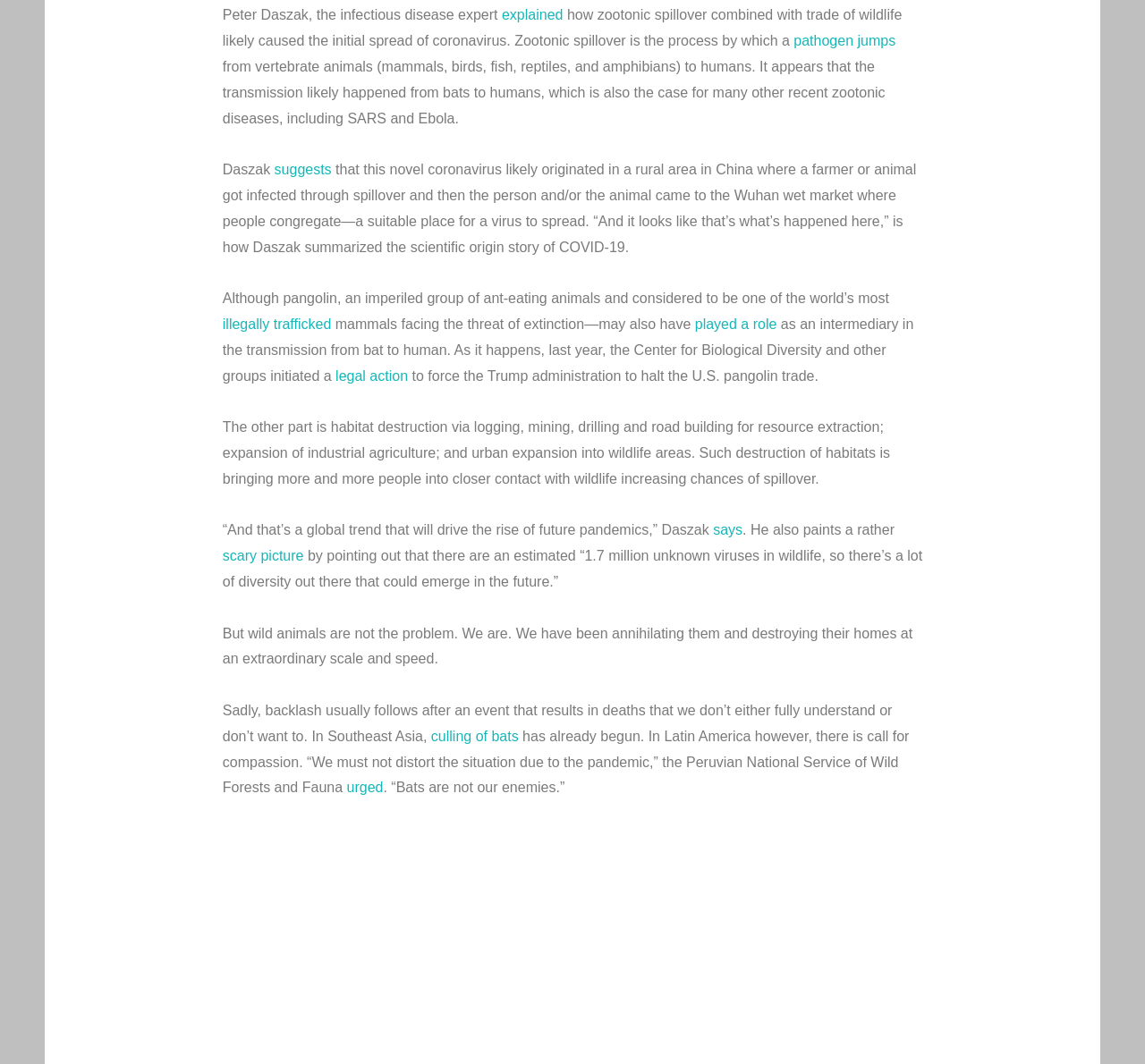Please provide a comprehensive answer to the question below using the information from the image: What is the call for in Latin America regarding bats?

The question asks for the call for in Latin America regarding bats. By reading the StaticText element with ID 1170, we can find the answer, which is 'compassion'.